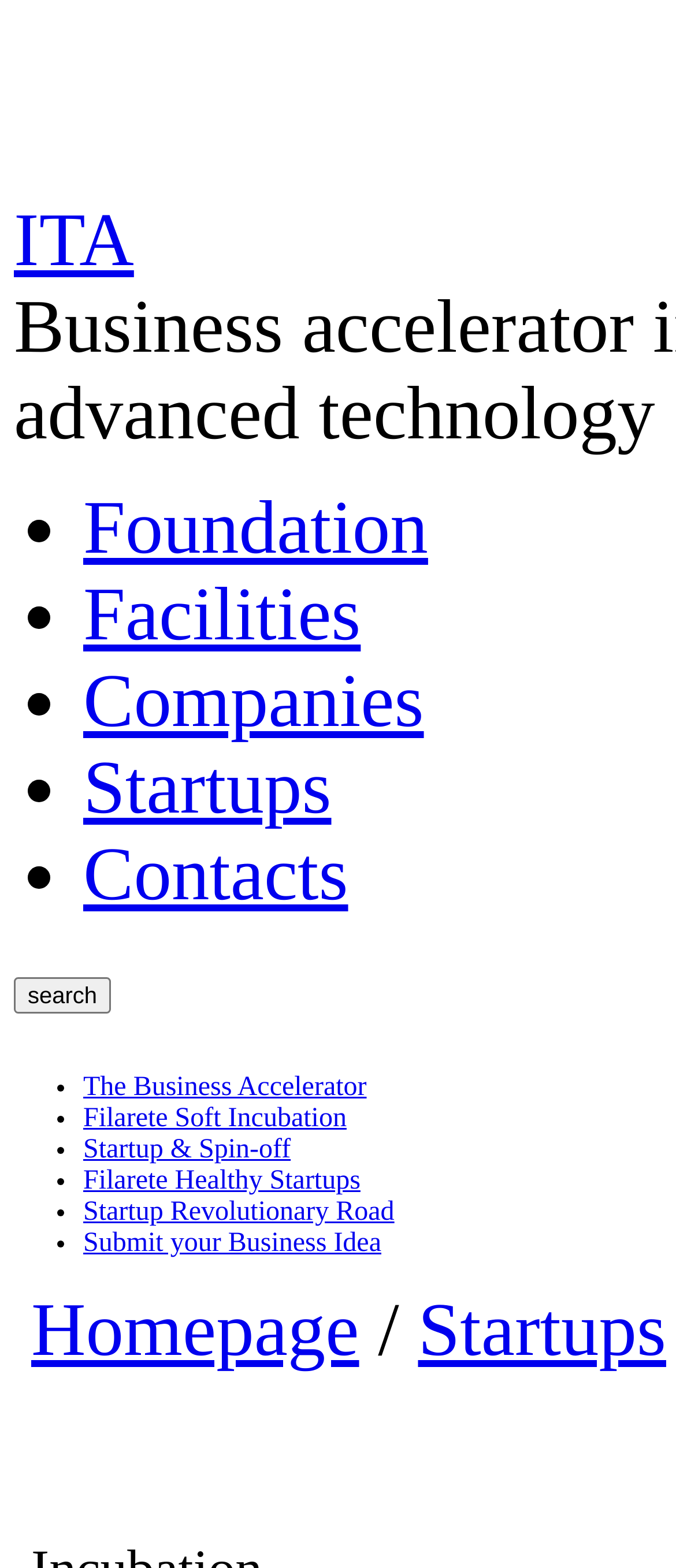Locate the bounding box coordinates of the clickable part needed for the task: "View table of contents".

None